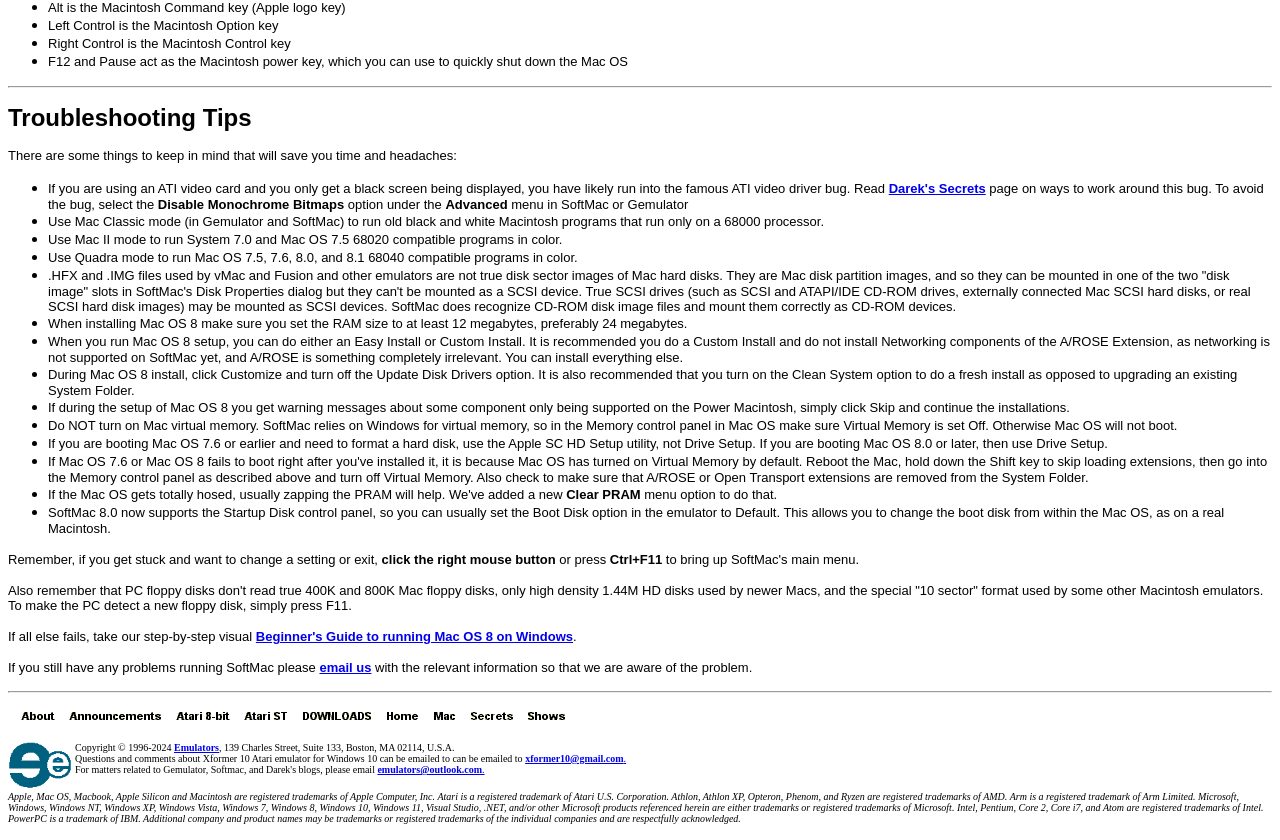Please identify the bounding box coordinates of the element's region that needs to be clicked to fulfill the following instruction: "View the Nursing Home Pension Benefit Application". The bounding box coordinates should consist of four float numbers between 0 and 1, i.e., [left, top, right, bottom].

None